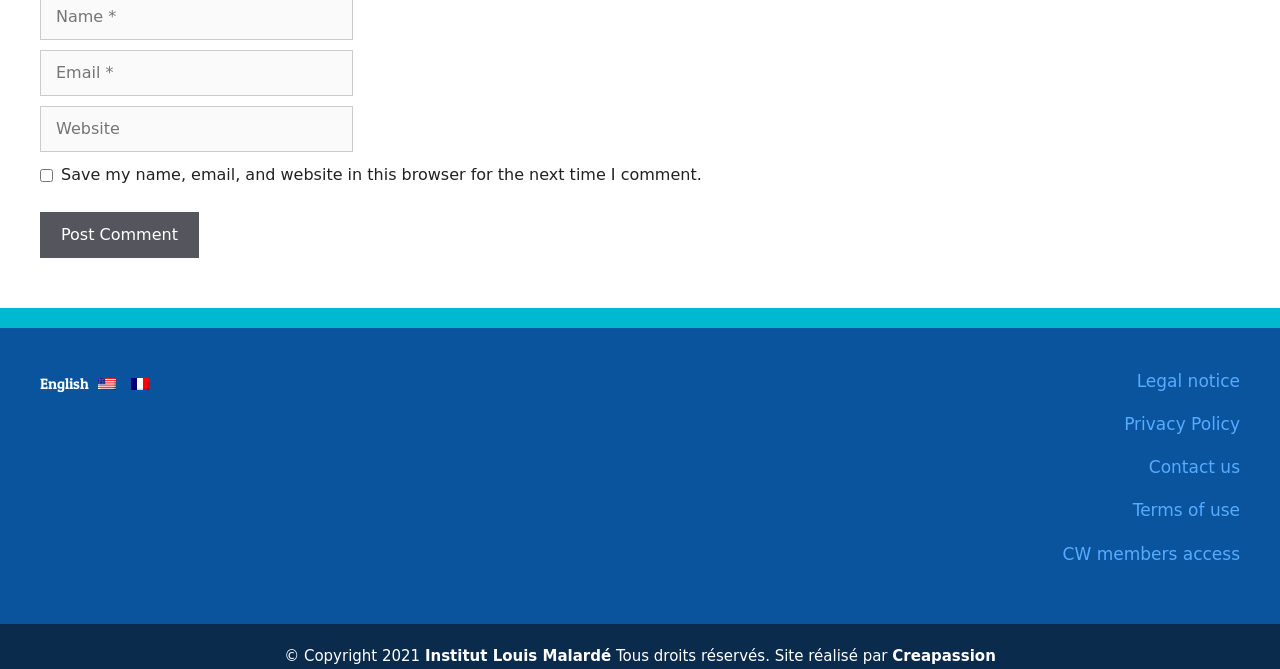Provide the bounding box coordinates of the section that needs to be clicked to accomplish the following instruction: "Learn more on Wikipedia."

None